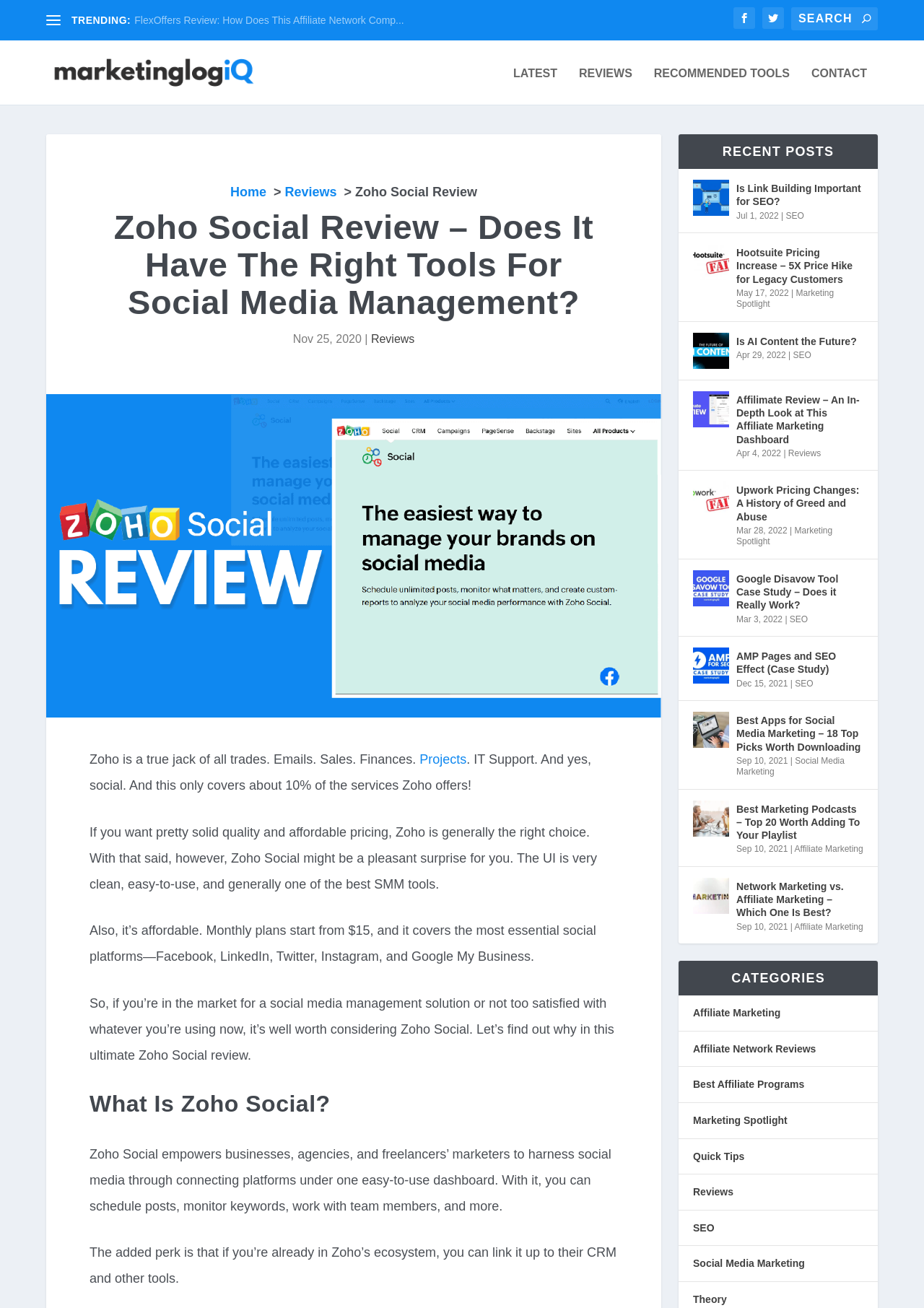What is the date of the latest recent post?
Use the information from the image to give a detailed answer to the question.

The webpage lists recent posts, and the latest one is 'Is Link Building Important for SEO?' with a date of 'Jul 1, 2022'.